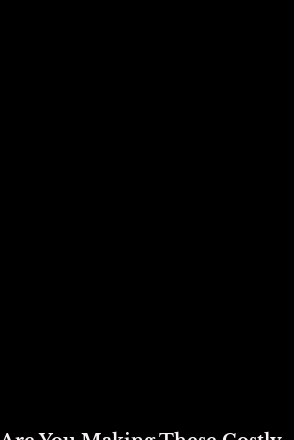List and describe all the prominent features within the image.

The image titled "Avoiding Bonus Mistakes" accompanies an article discussing common pitfalls that online casino players should avoid when it comes to bonuses. Positioned within a contextual framework, this image highlights essential tips for maximizing rewards and minimizing losses in the online gambling landscape. The article, titled "Are You Making These Costly Bonus Mistakes at Online Casinos?", aims to educate readers on prudent gaming strategies, ensuring they make informed decisions regarding promotions and bonuses. This visual serves as an engaging element that draws attention to the critical advice being offered in the accompanying text.